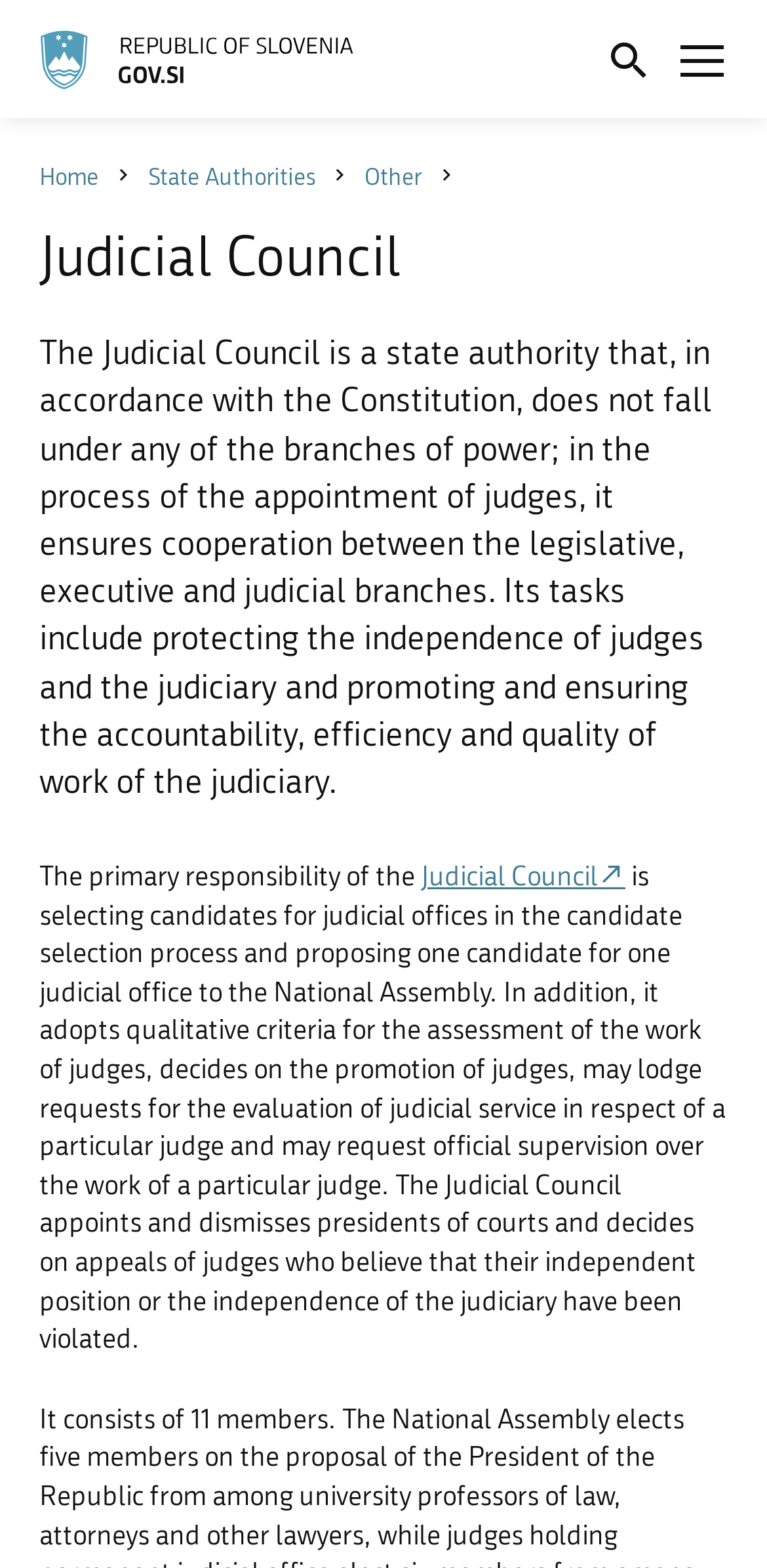Please give a succinct answer using a single word or phrase:
What is the purpose of the Judicial Council?

Protecting independence of judges and judiciary